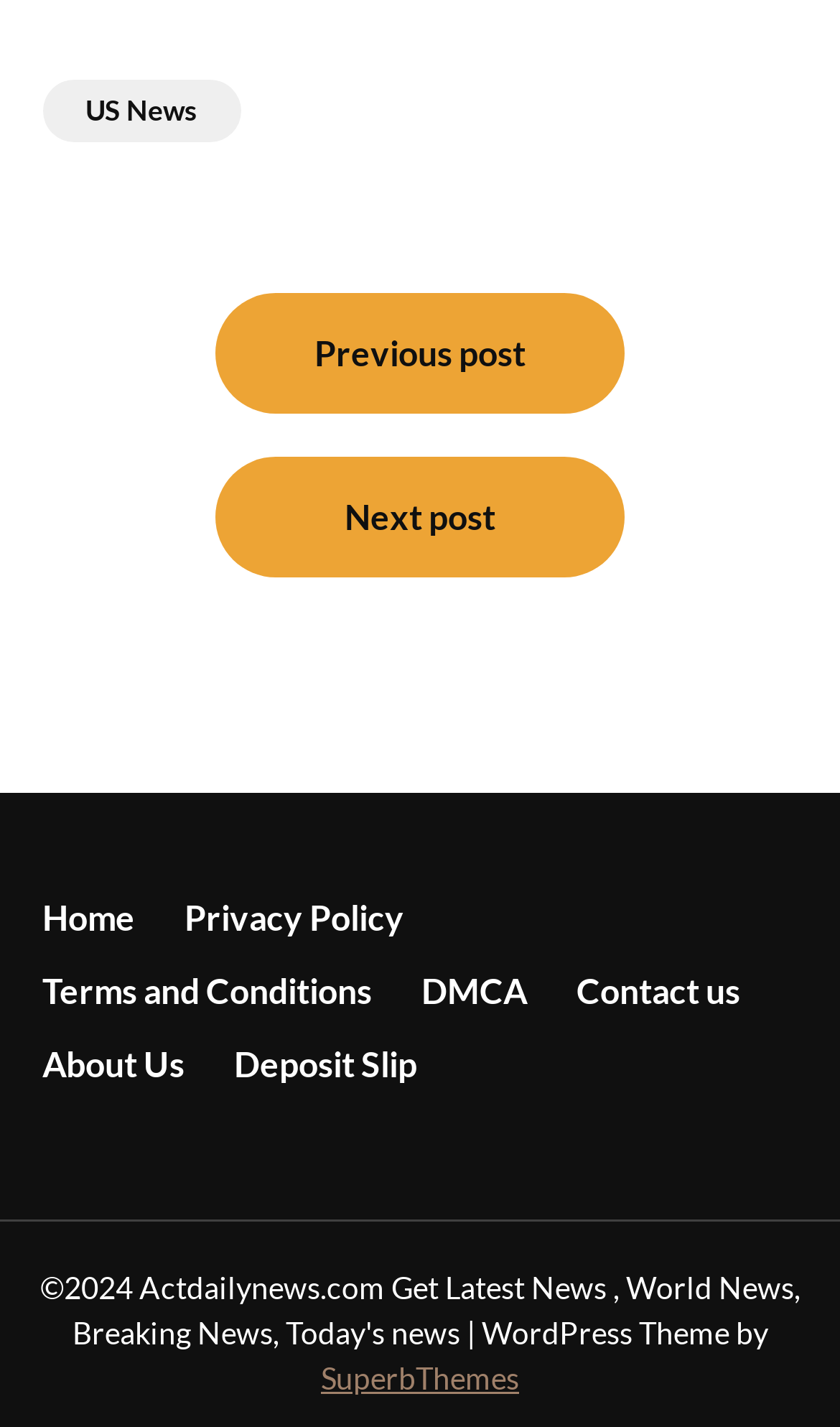What is the theme provider of the WordPress website?
Please use the image to deliver a detailed and complete answer.

I found a static text element at the bottom of the webpage with the text '| WordPress Theme by' followed by a link element 'SuperbThemes', which indicates that the theme provider of the WordPress website is SuperbThemes.